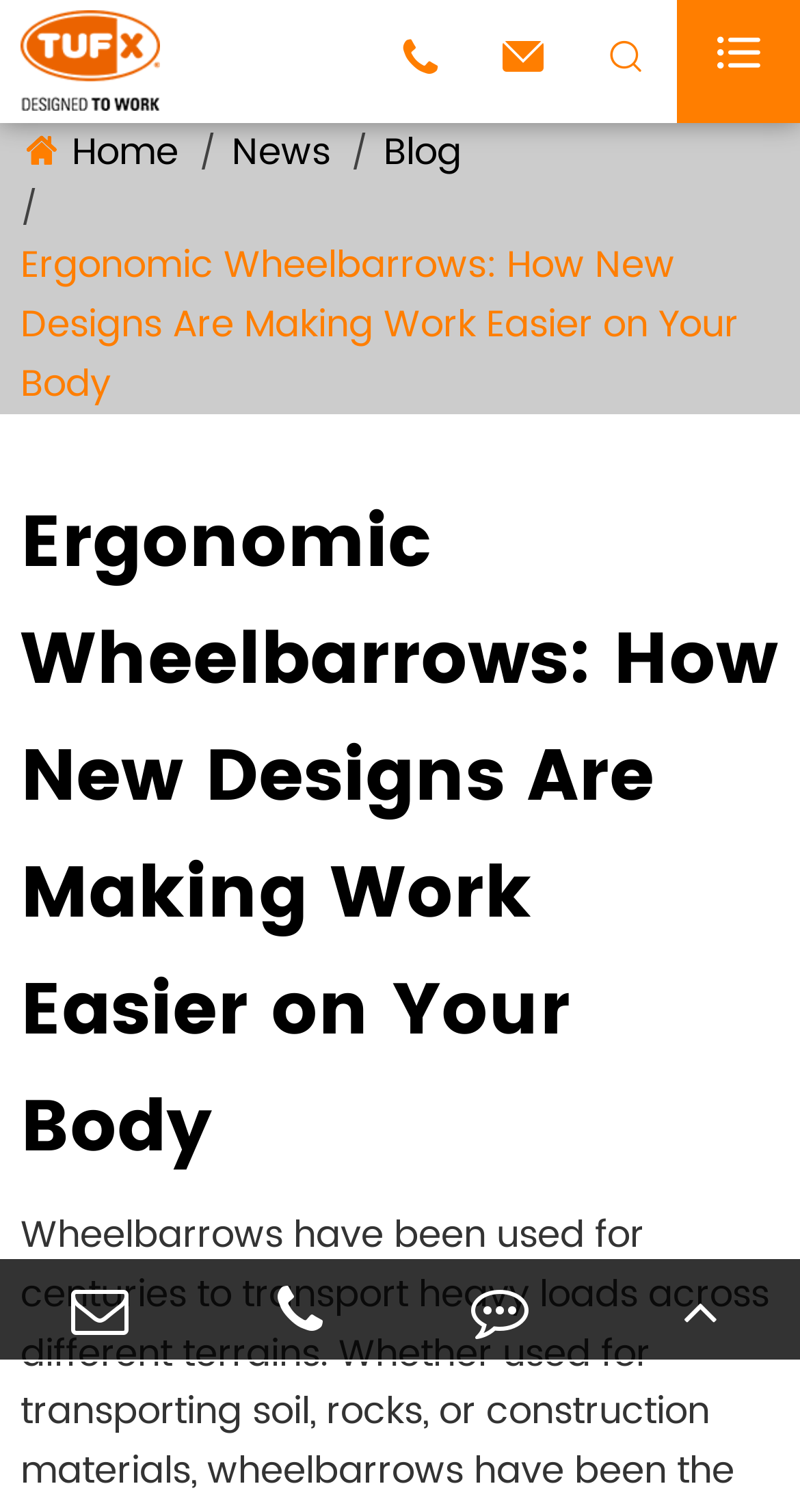Offer a comprehensive description of the webpage’s content and structure.

The webpage is about ergonomic wheelbarrows, with a focus on how new designs are making work easier on the body. At the top left corner, there is a logo with the text "TUFX" and an accompanying image. 

Below the logo, there is a navigation menu with four links: "Home", "News", "Blog", and the title of the webpage "Ergonomic Wheelbarrows: How New Designs Are Making Work Easier on Your Body". The title is also a heading that spans almost the entire width of the page.

On the right side of the page, near the top, there are three social media links represented by icons. At the bottom of the page, there is a section with a phone number "+86-532-86899949" and three links: "Feedback", an icon, and "TOP". The "TOP" link is located at the bottom right corner of the page.